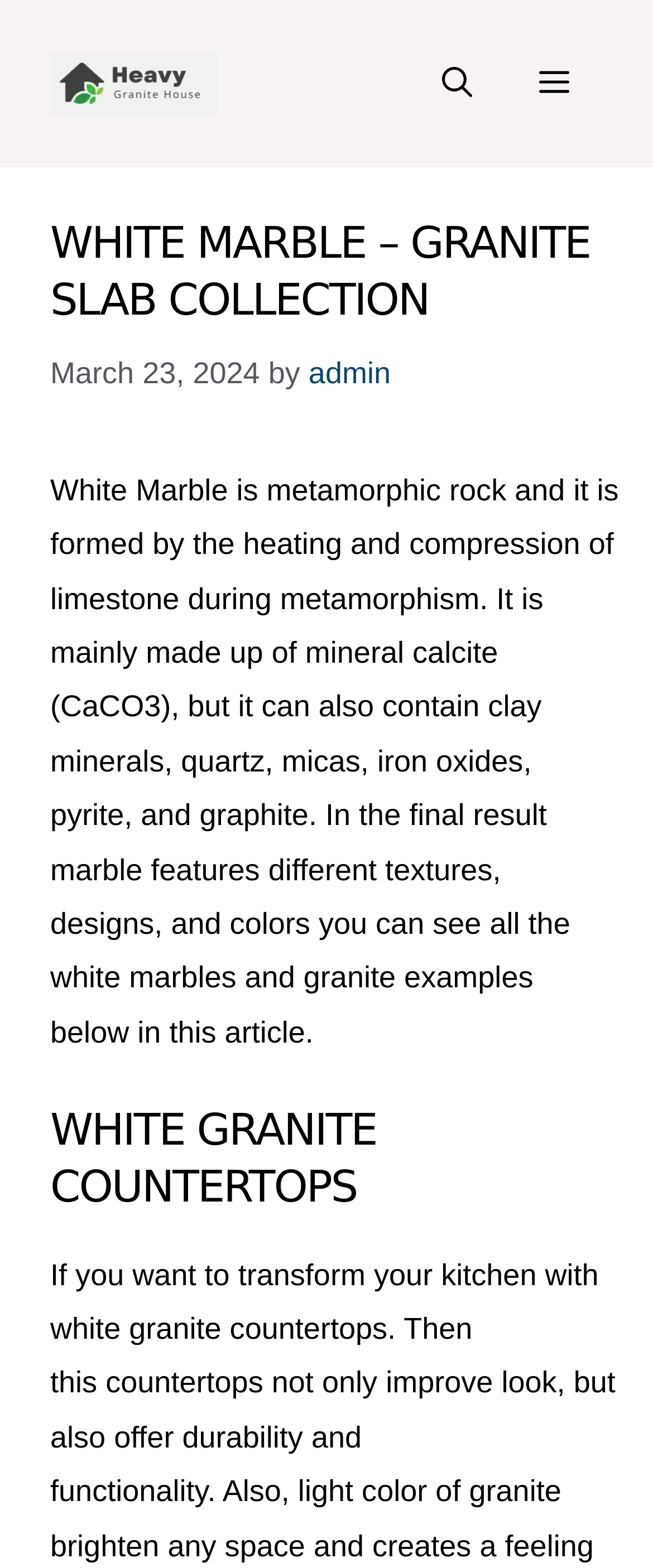Describe in detail what you see on the webpage.

The webpage is about White Marble, a metamorphic rock formed by the heating of limestone during metamorphism. At the top of the page, there is a banner with the site's name. Below the banner, there is a navigation section with a mobile toggle button, a link to open a search bar, and a menu button. 

To the left of the navigation section, there is a link to "Heavy Granite House" accompanied by an image. Above the navigation section, there is a header with a heading that reads "WHITE MARBLE – GRANITE SLAB COLLECTION" and a time stamp indicating the date "March 23, 2024". 

Below the header, there is a paragraph of text that describes White Marble, its composition, and its features. The text also mentions that the article will showcase various examples of white marbles and granite. 

Further down the page, there is a heading that reads "WHITE GRANITE COUNTERTOPS".